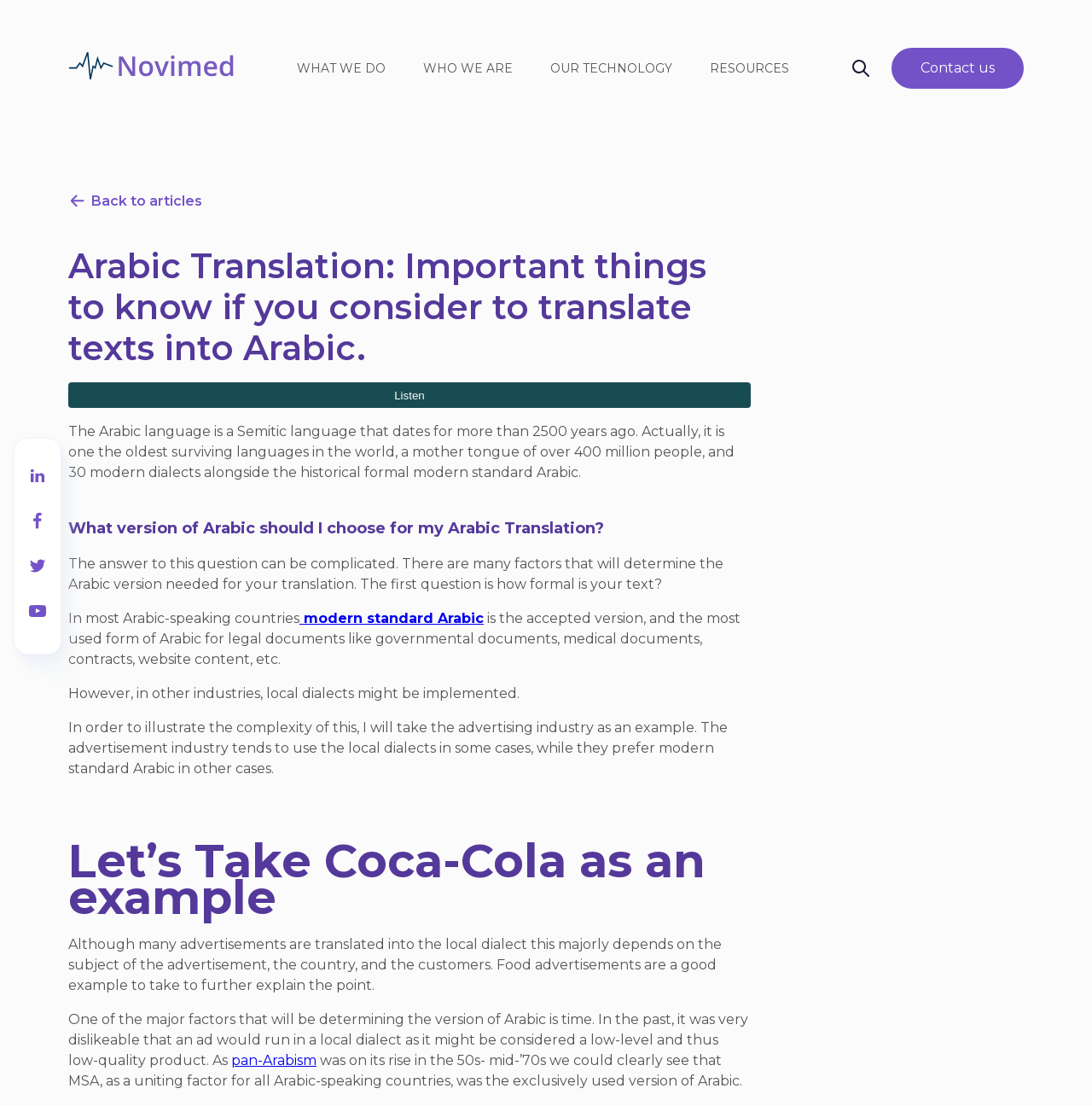Find the bounding box coordinates of the clickable element required to execute the following instruction: "Search using the search icon". Provide the coordinates as four float numbers between 0 and 1, i.e., [left, top, right, bottom].

[0.78, 0.054, 0.796, 0.069]